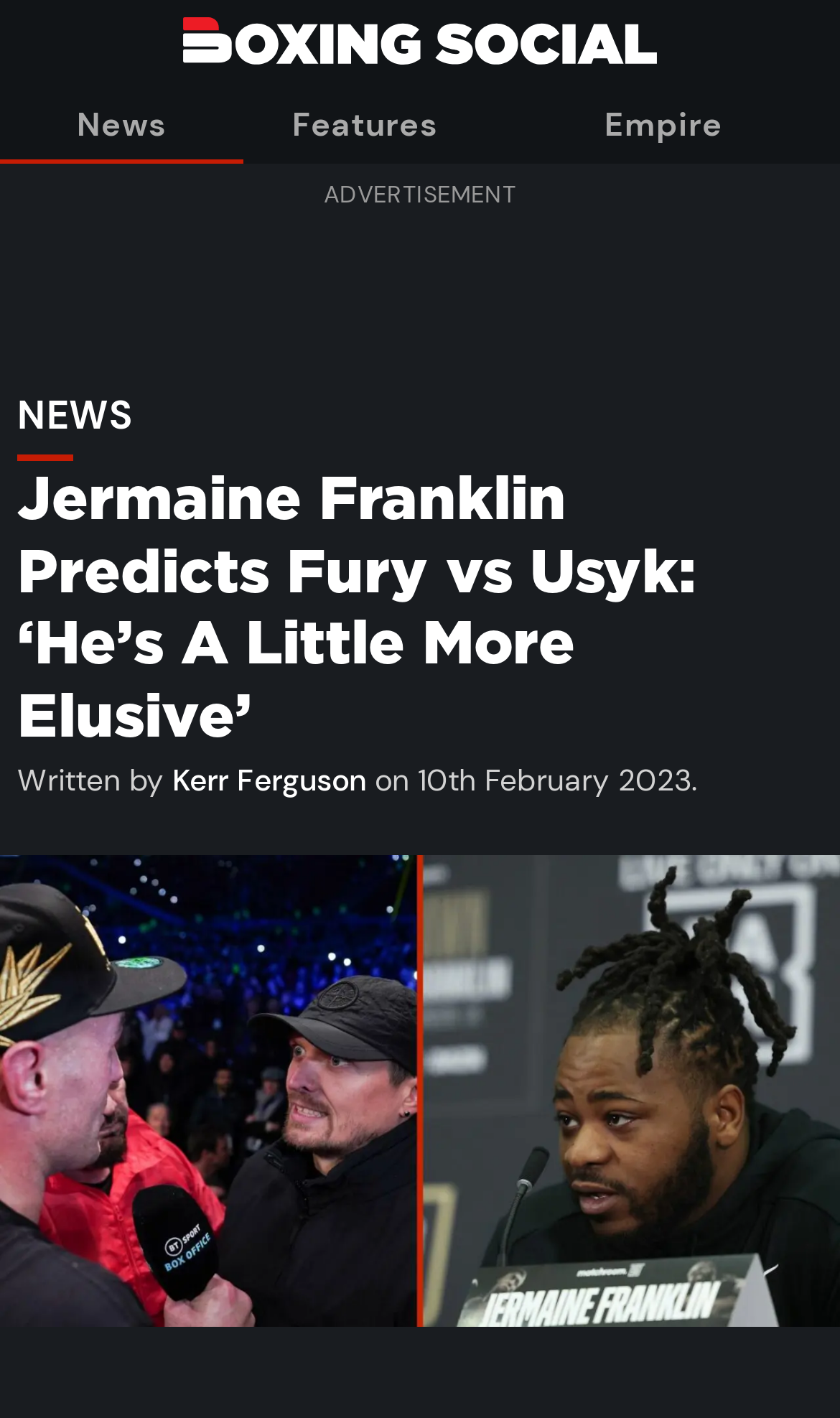Determine the bounding box coordinates of the UI element that matches the following description: "News". The coordinates should be four float numbers between 0 and 1 in the format [left, top, right, bottom].

[0.0, 0.064, 0.29, 0.115]